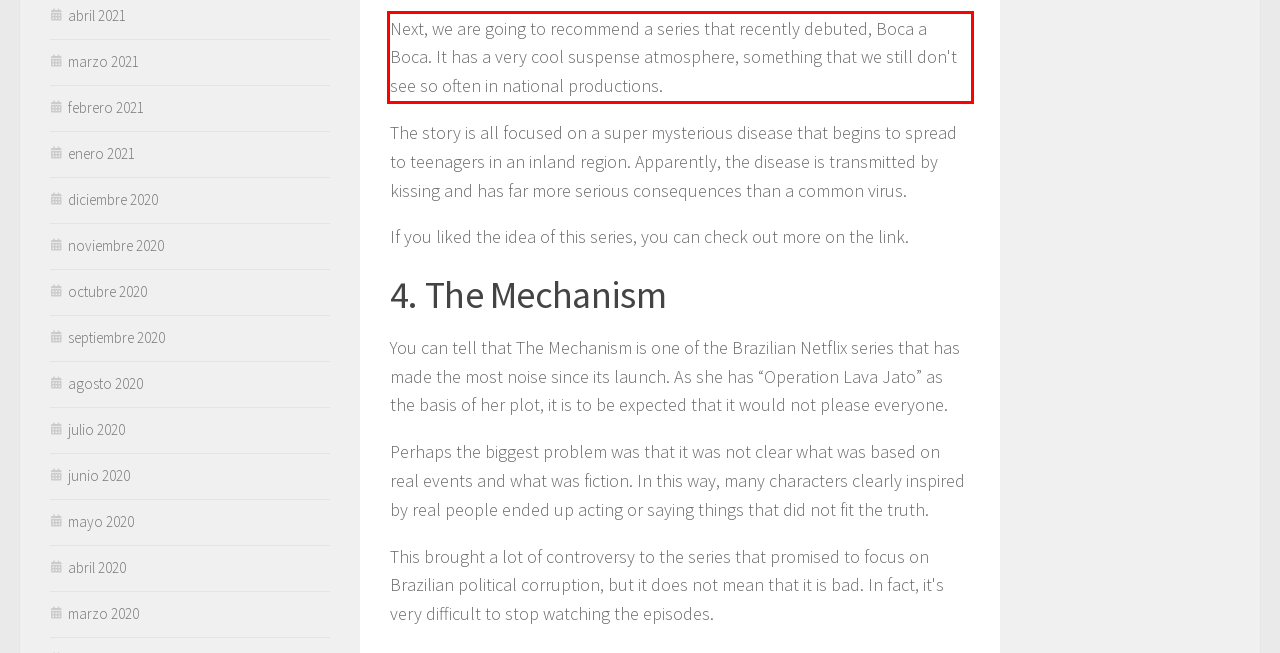The screenshot you have been given contains a UI element surrounded by a red rectangle. Use OCR to read and extract the text inside this red rectangle.

Next, we are going to recommend a series that recently debuted, Boca a Boca. It has a very cool suspense atmosphere, something that we still don't see so often in national productions.